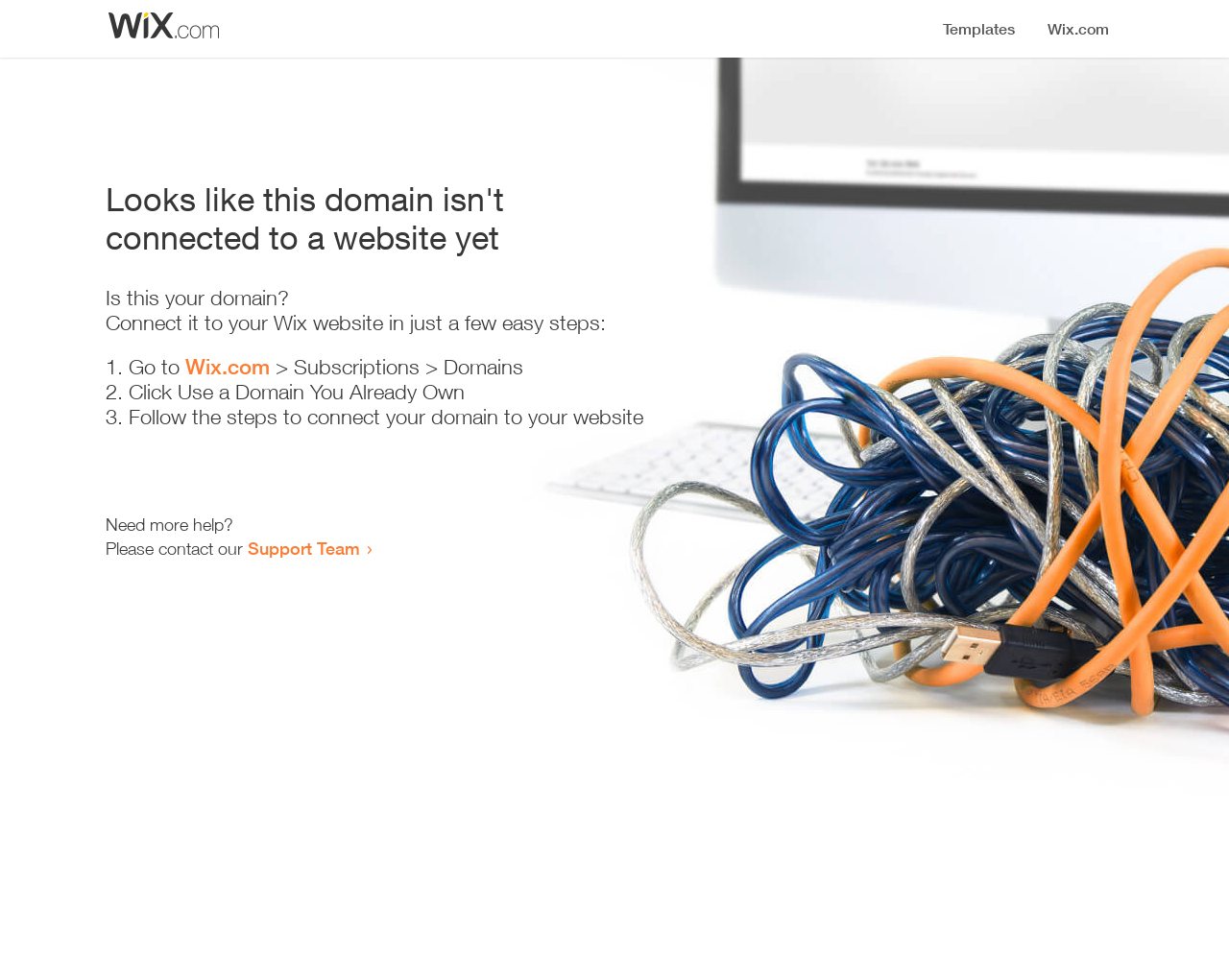Please determine the bounding box coordinates for the element with the description: "Support Team".

[0.202, 0.548, 0.293, 0.57]